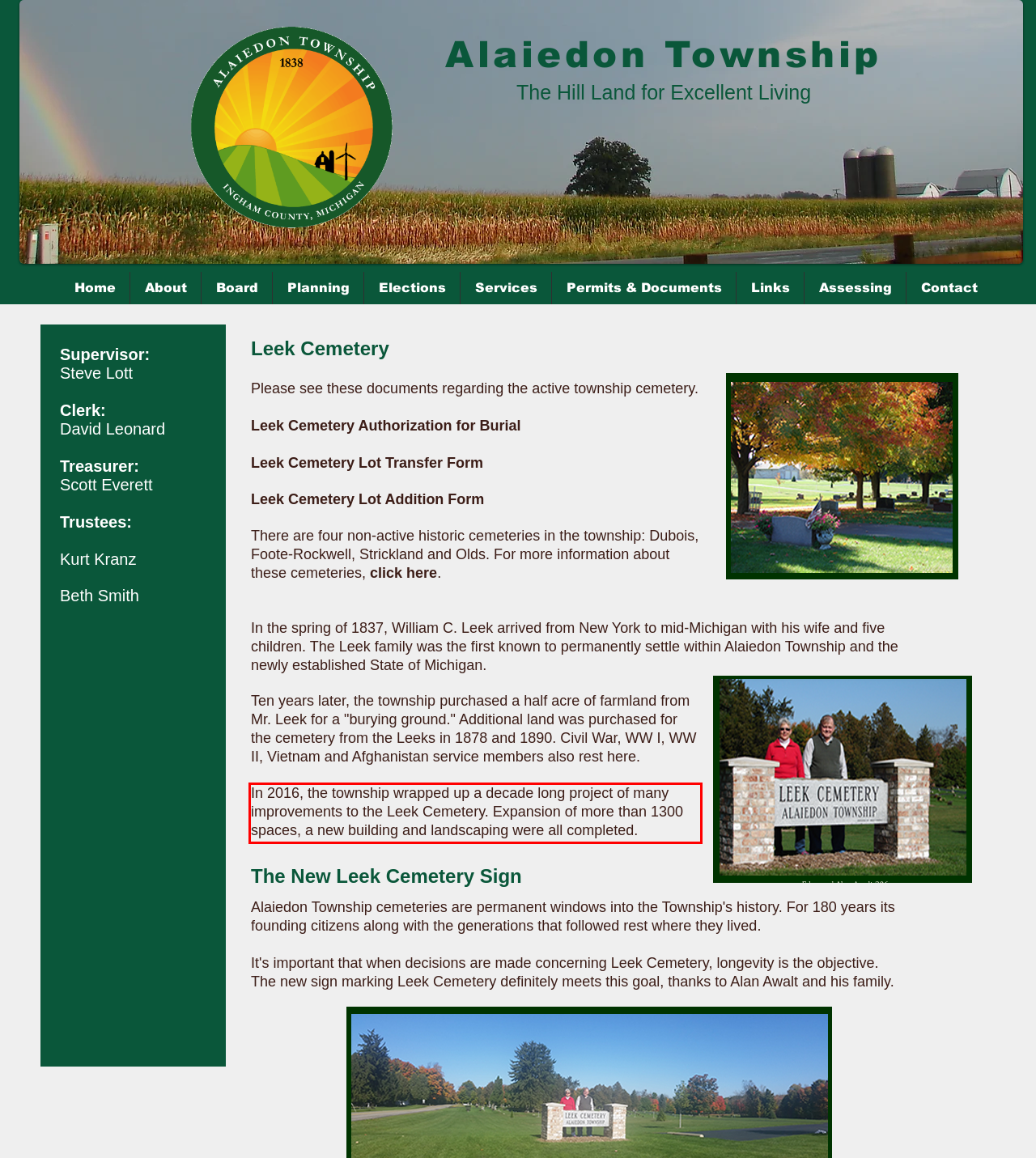You are looking at a screenshot of a webpage with a red rectangle bounding box. Use OCR to identify and extract the text content found inside this red bounding box.

In 2016, the township wrapped up a decade long project of many improvements to the Leek Cemetery. Expansion of more than 1300 spaces, a new building and landscaping were all completed.